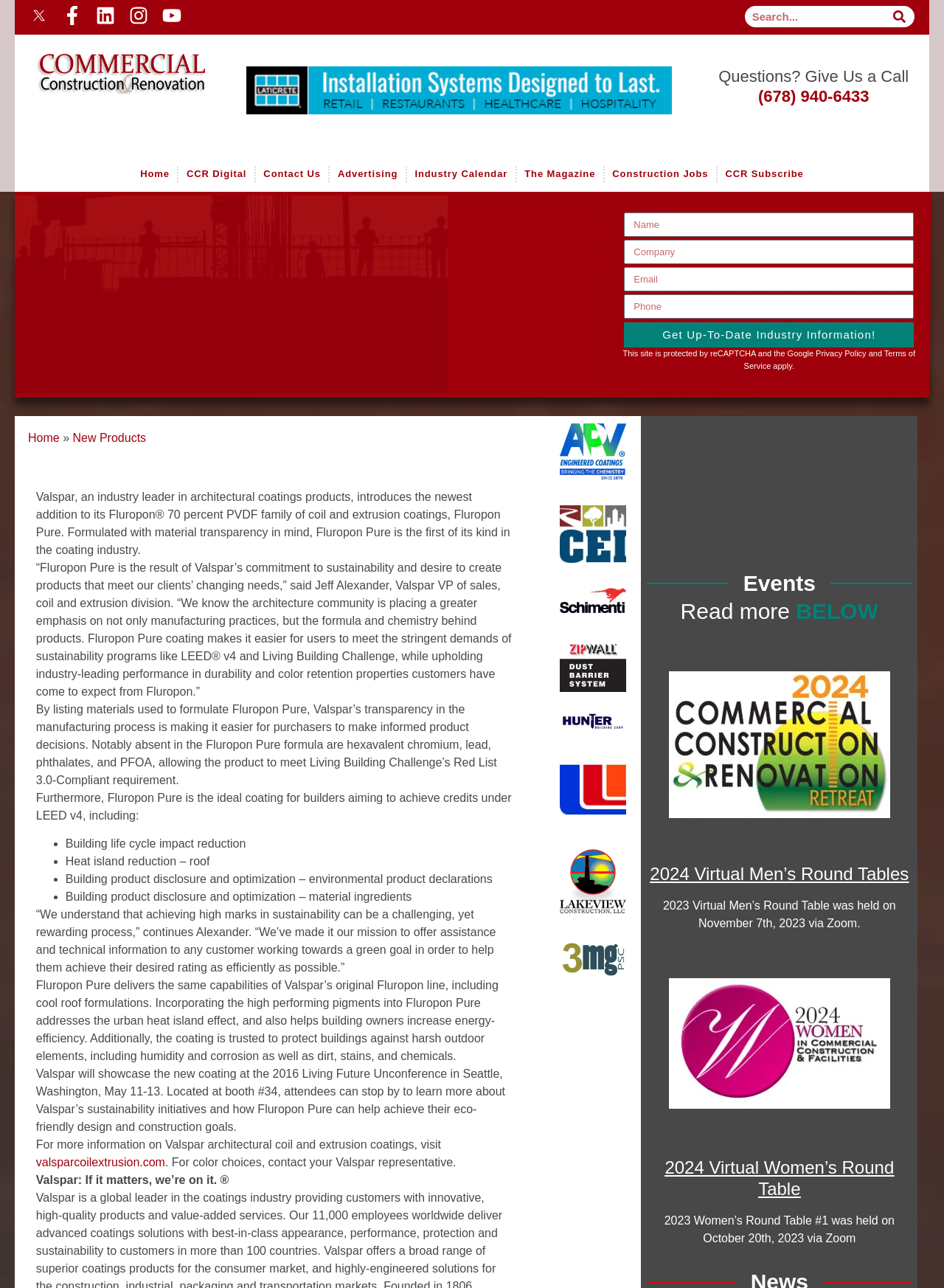Pinpoint the bounding box coordinates of the area that must be clicked to complete this instruction: "Call (678) 940-6433".

[0.747, 0.052, 0.977, 0.083]